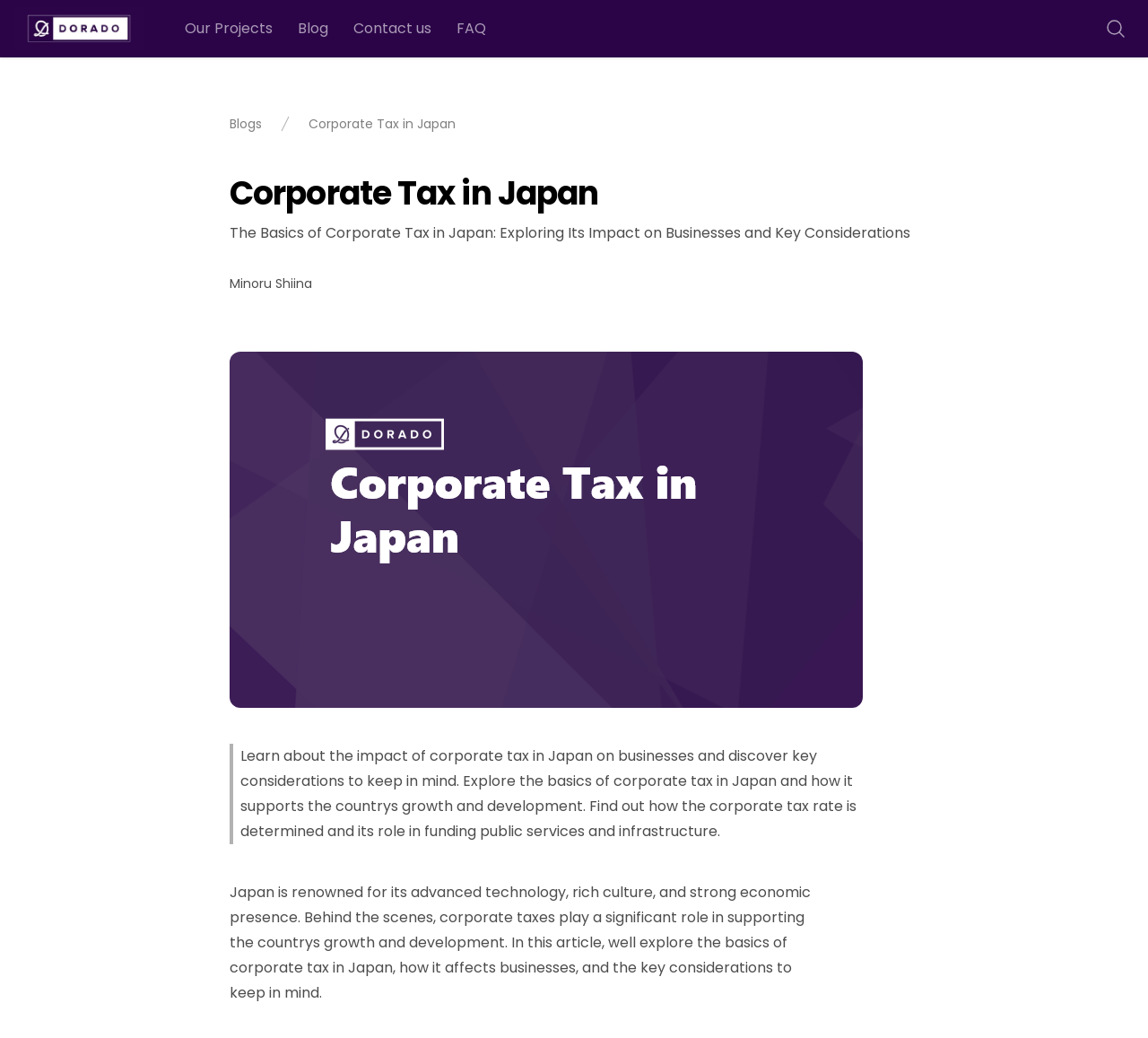Please specify the bounding box coordinates of the clickable section necessary to execute the following command: "Go to the Blog page".

[0.259, 0.017, 0.286, 0.037]